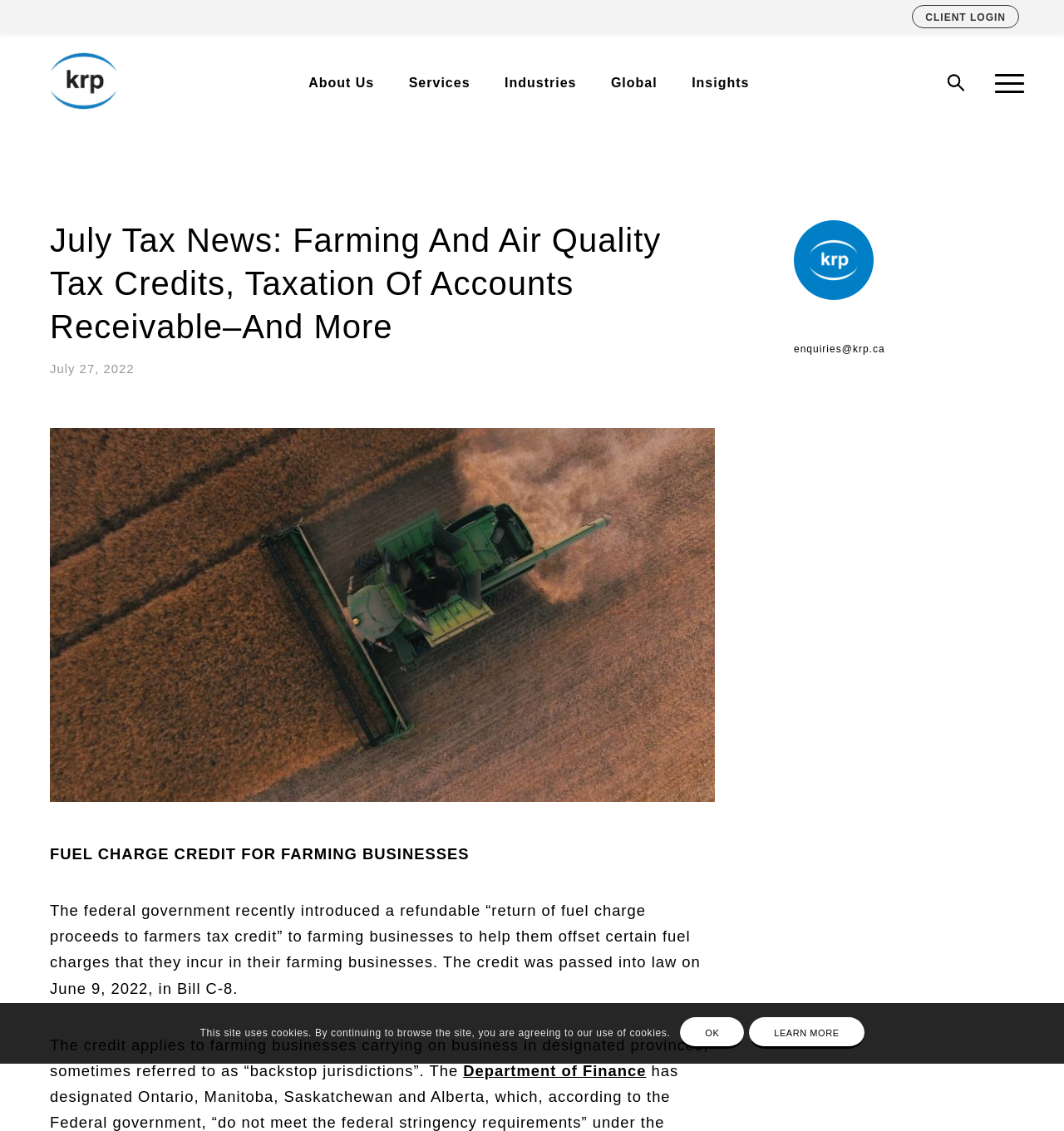Please answer the following query using a single word or phrase: 
What is the date of the latest tax news?

July 27, 2022